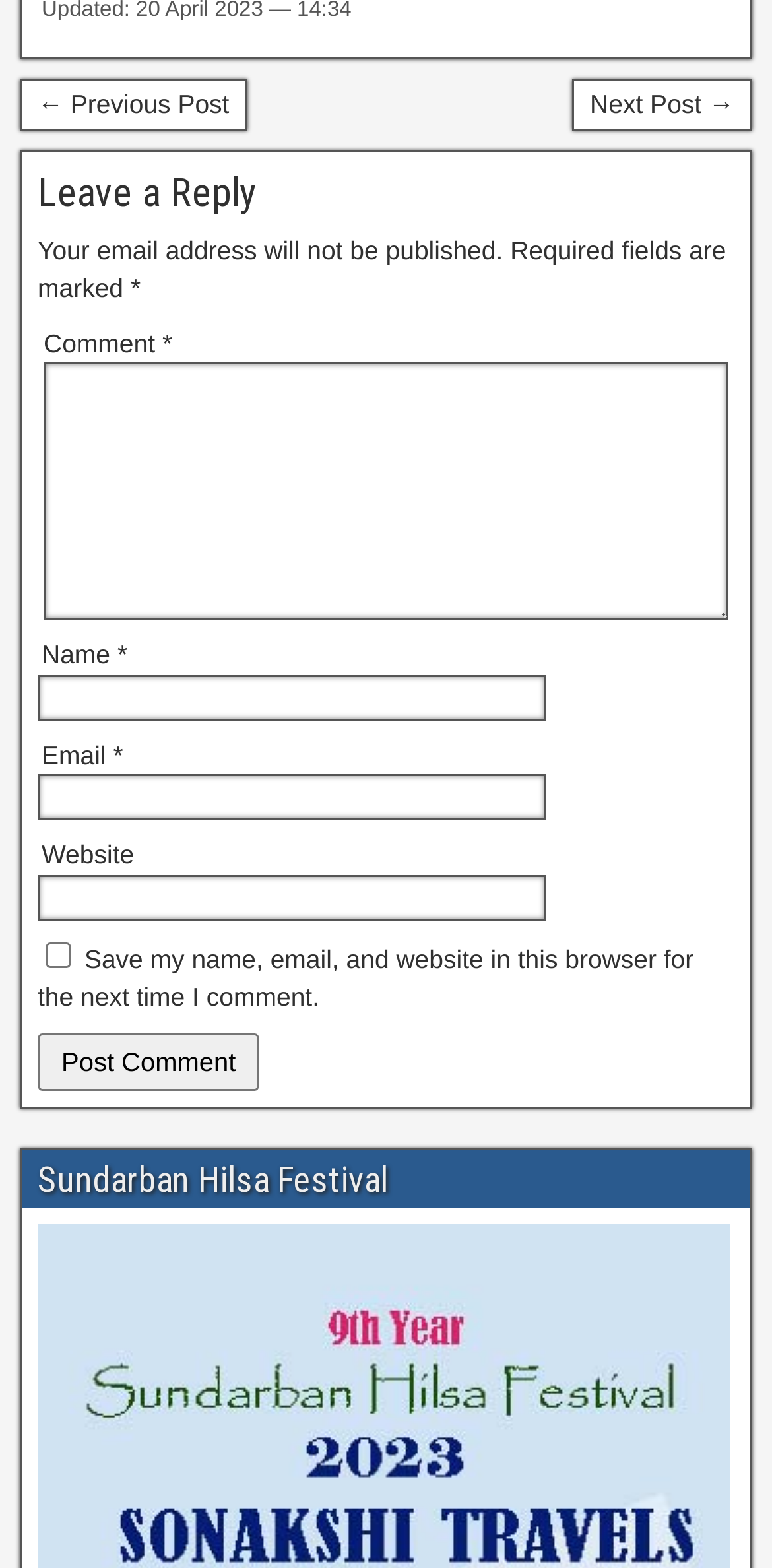Find the UI element described as: "parent_node: Email * aria-describedby="email-notes" name="email"" and predict its bounding box coordinates. Ensure the coordinates are four float numbers between 0 and 1, [left, top, right, bottom].

[0.049, 0.494, 0.708, 0.523]